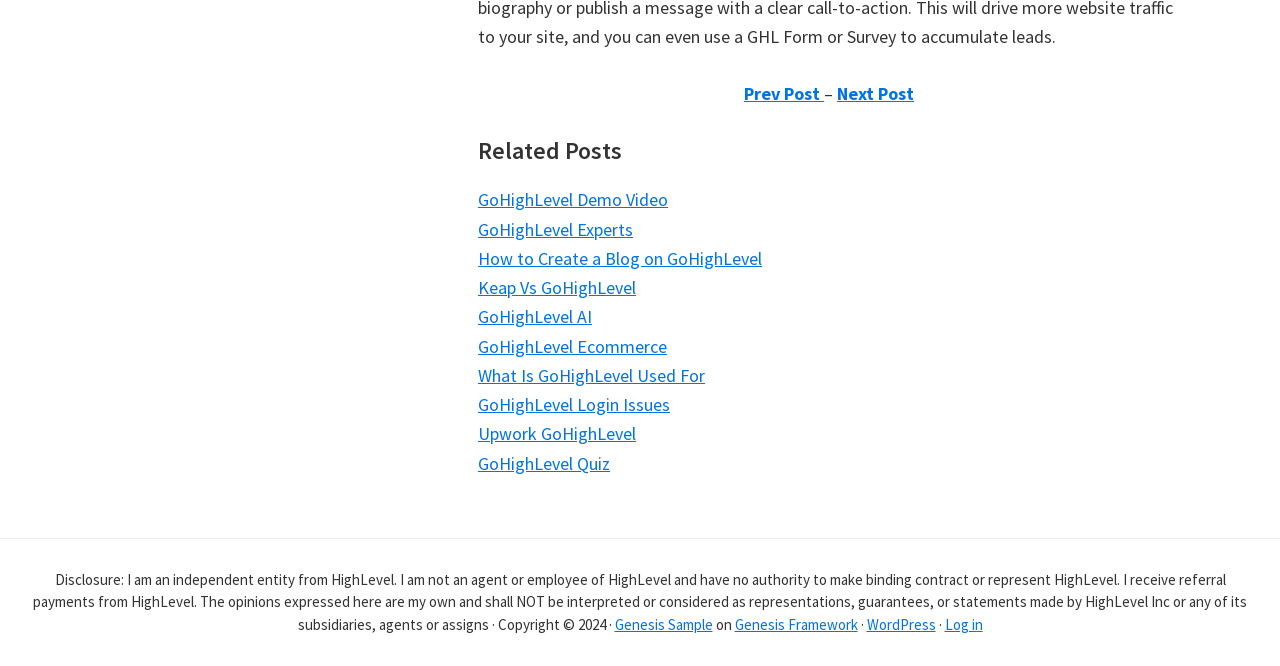Please find and report the bounding box coordinates of the element to click in order to perform the following action: "Visit 'GoHighLevel Demo Video'". The coordinates should be expressed as four float numbers between 0 and 1, in the format [left, top, right, bottom].

[0.373, 0.283, 0.522, 0.318]